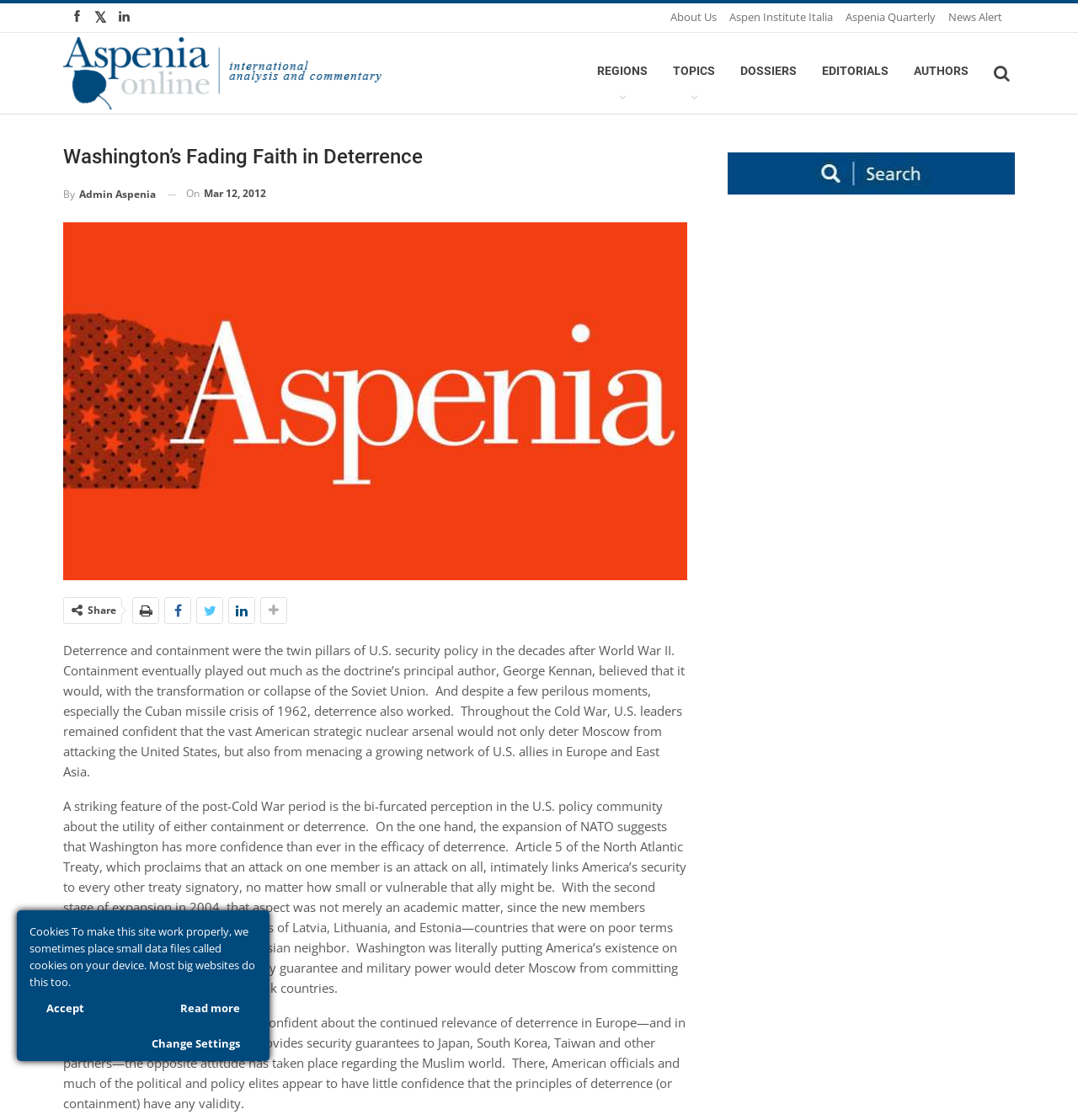Refer to the screenshot and give an in-depth answer to this question: What is the date of the article?

I found the date of the article by looking at the timestamp below the title, which says 'On Mar 12, 2012'.